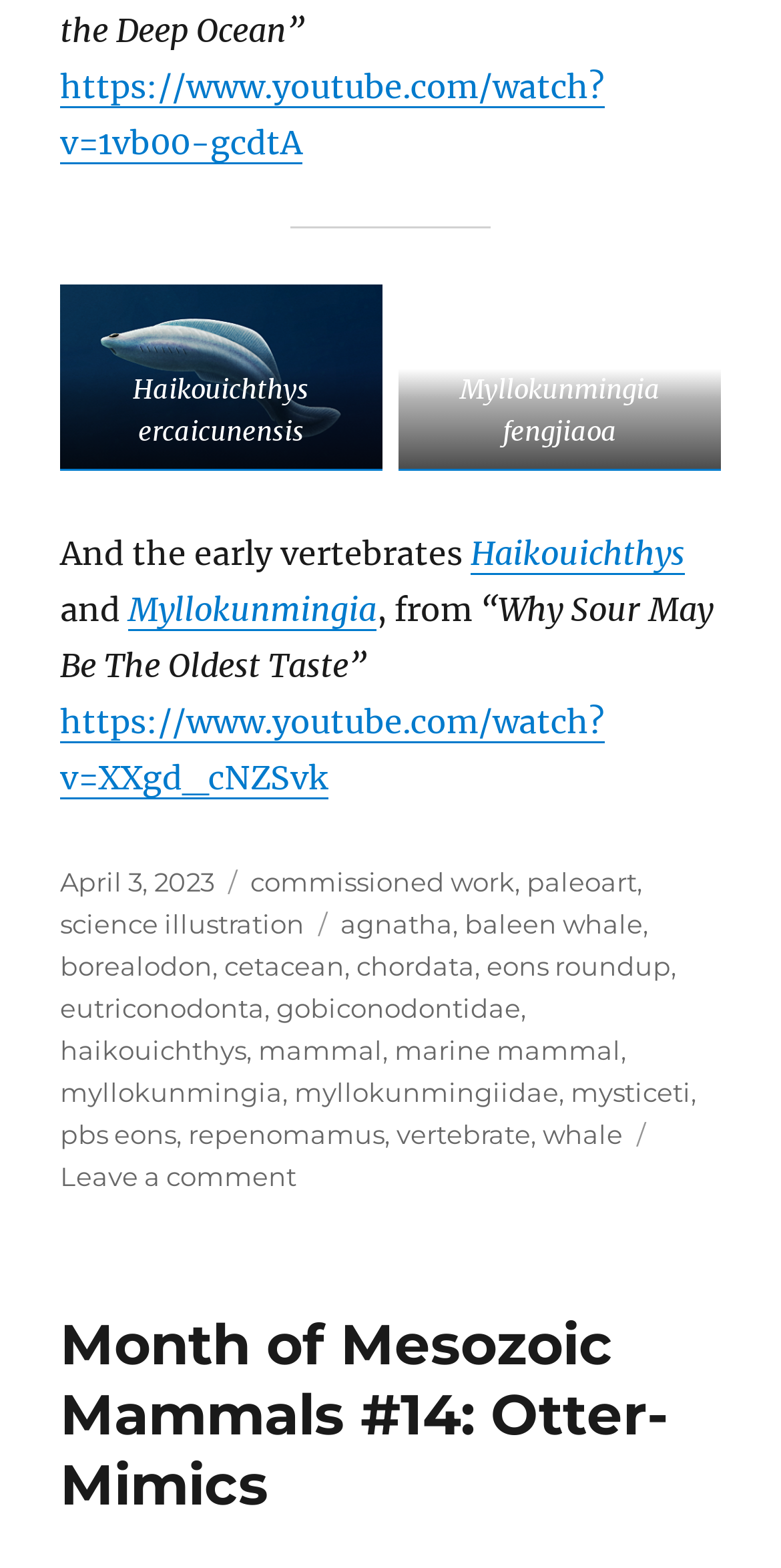Pinpoint the bounding box coordinates of the clickable area necessary to execute the following instruction: "Leave a comment on Eons Roundup 13". The coordinates should be given as four float numbers between 0 and 1, namely [left, top, right, bottom].

[0.077, 0.739, 0.379, 0.76]